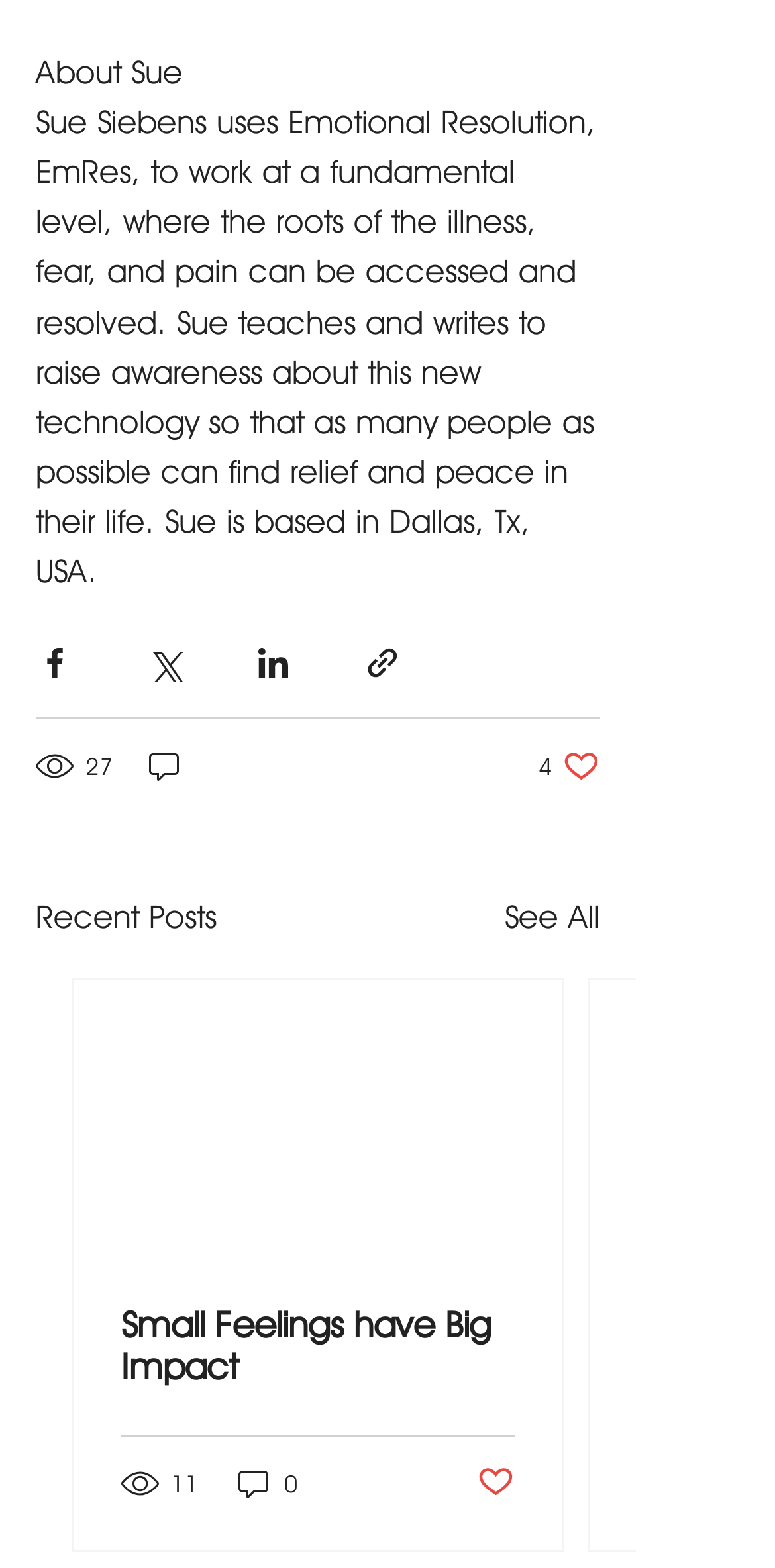Bounding box coordinates should be in the format (top-left x, top-left y, bottom-right x, bottom-right y) and all values should be floating point numbers between 0 and 1. Determine the bounding box coordinate for the UI element described as: See All

[0.651, 0.571, 0.774, 0.601]